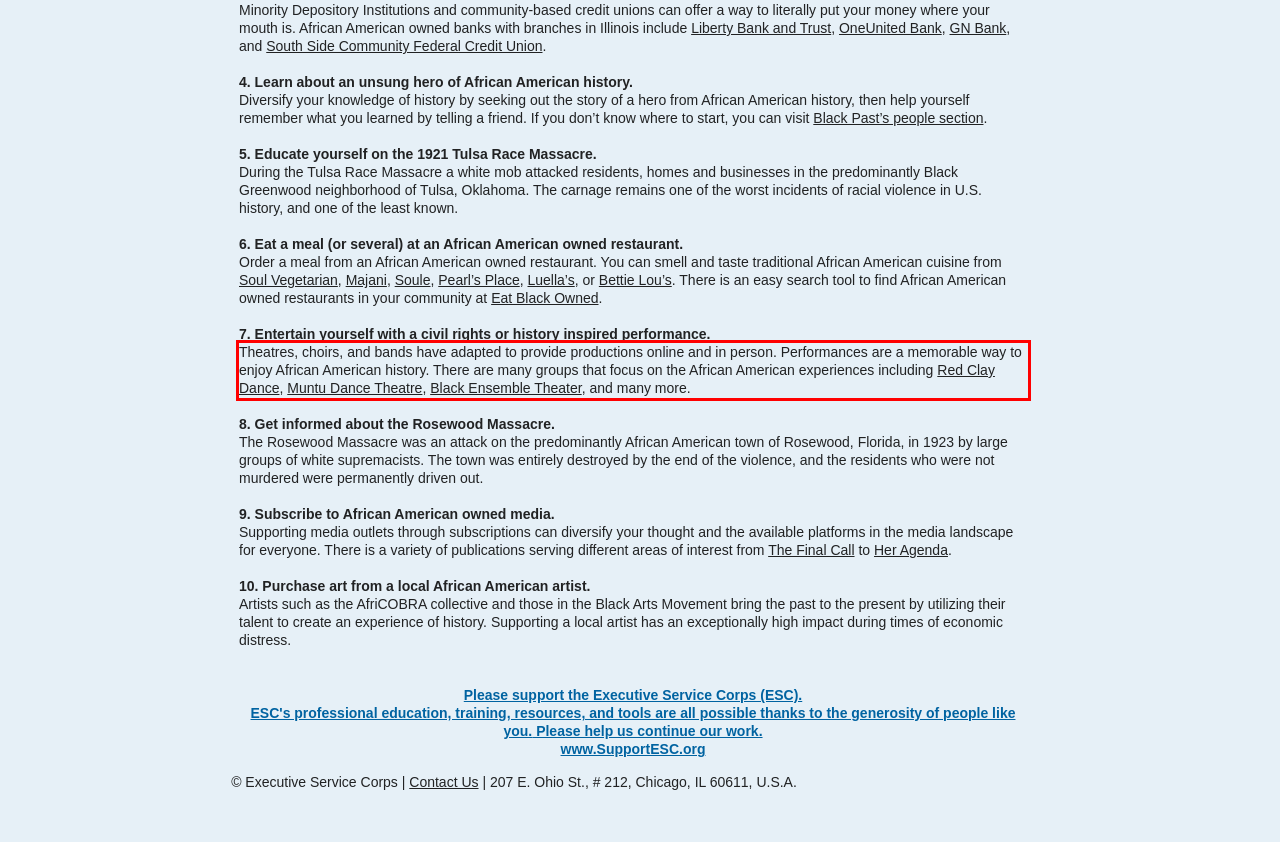Review the screenshot of the webpage and recognize the text inside the red rectangle bounding box. Provide the extracted text content.

Theatres, choirs, and bands have adapted to provide productions online and in person. Performances are a memorable way to enjoy African American history. There are many groups that focus on the African American experiences including Red Clay Dance, Muntu Dance Theatre, Black Ensemble Theater, and many more.